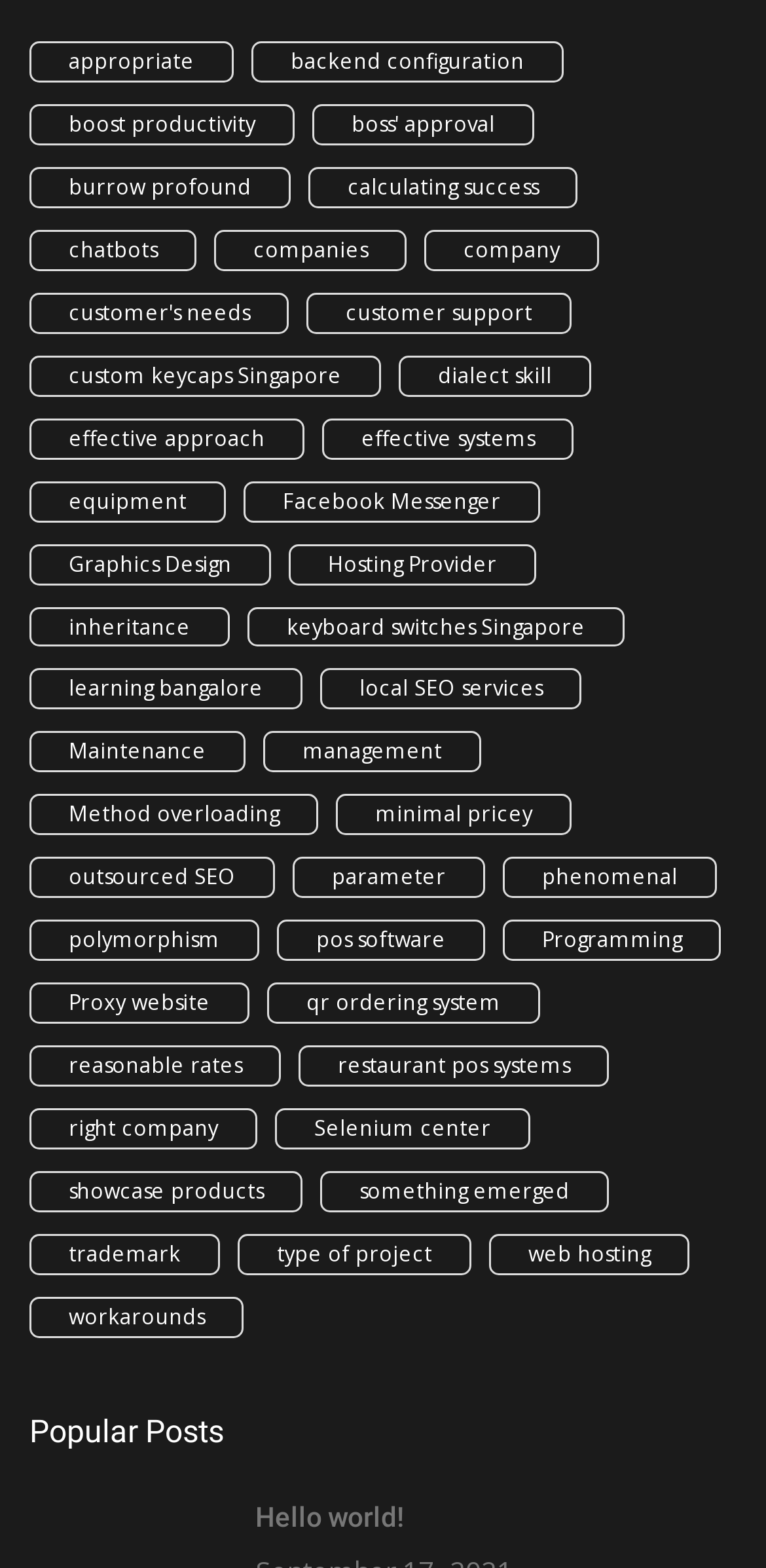Please find the bounding box coordinates of the clickable region needed to complete the following instruction: "Click on 'appropriate'". The bounding box coordinates must consist of four float numbers between 0 and 1, i.e., [left, top, right, bottom].

[0.038, 0.026, 0.305, 0.053]